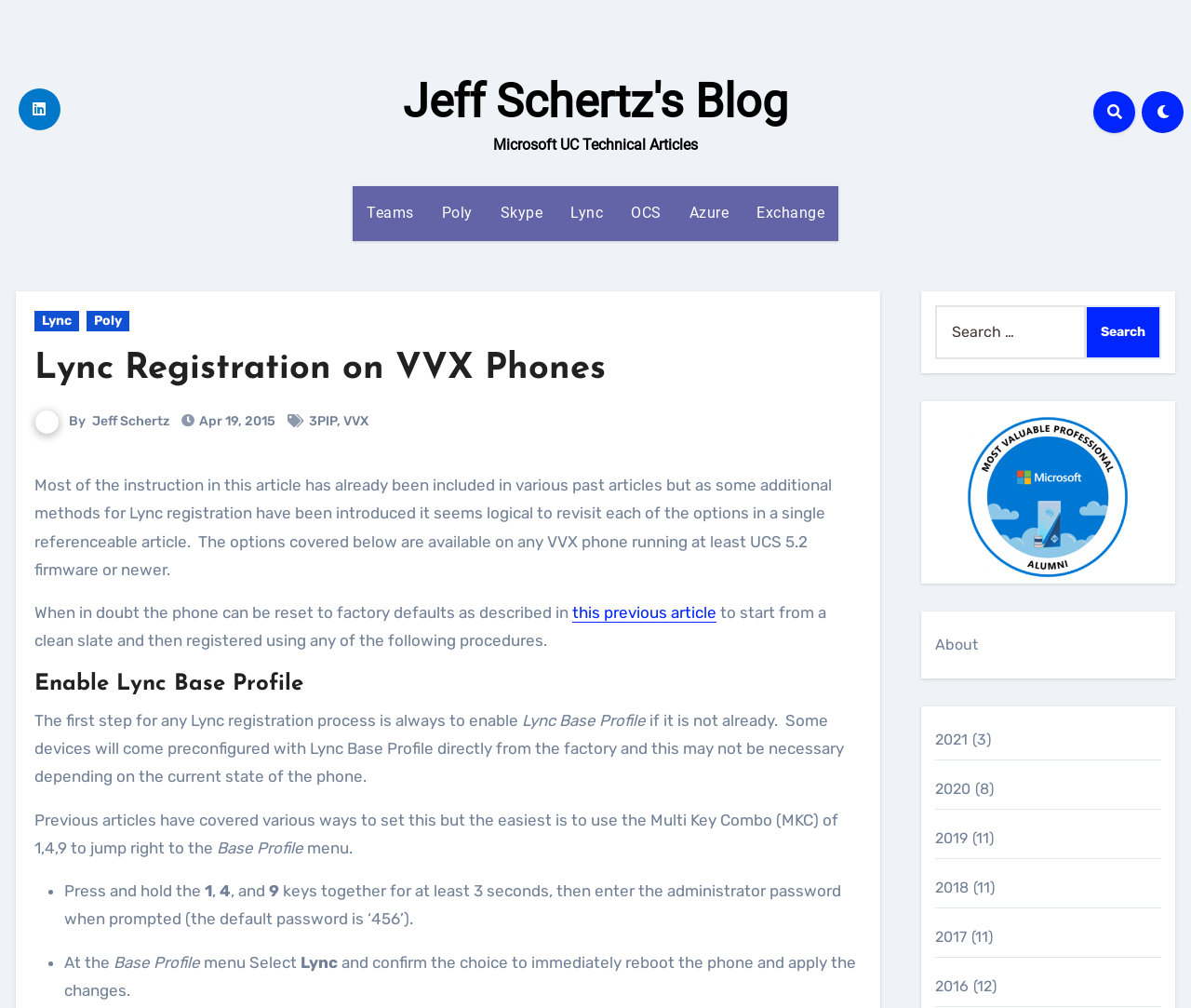Highlight the bounding box coordinates of the element that should be clicked to carry out the following instruction: "Click on the 'Teams' link". The coordinates must be given as four float numbers ranging from 0 to 1, i.e., [left, top, right, bottom].

[0.296, 0.185, 0.359, 0.239]